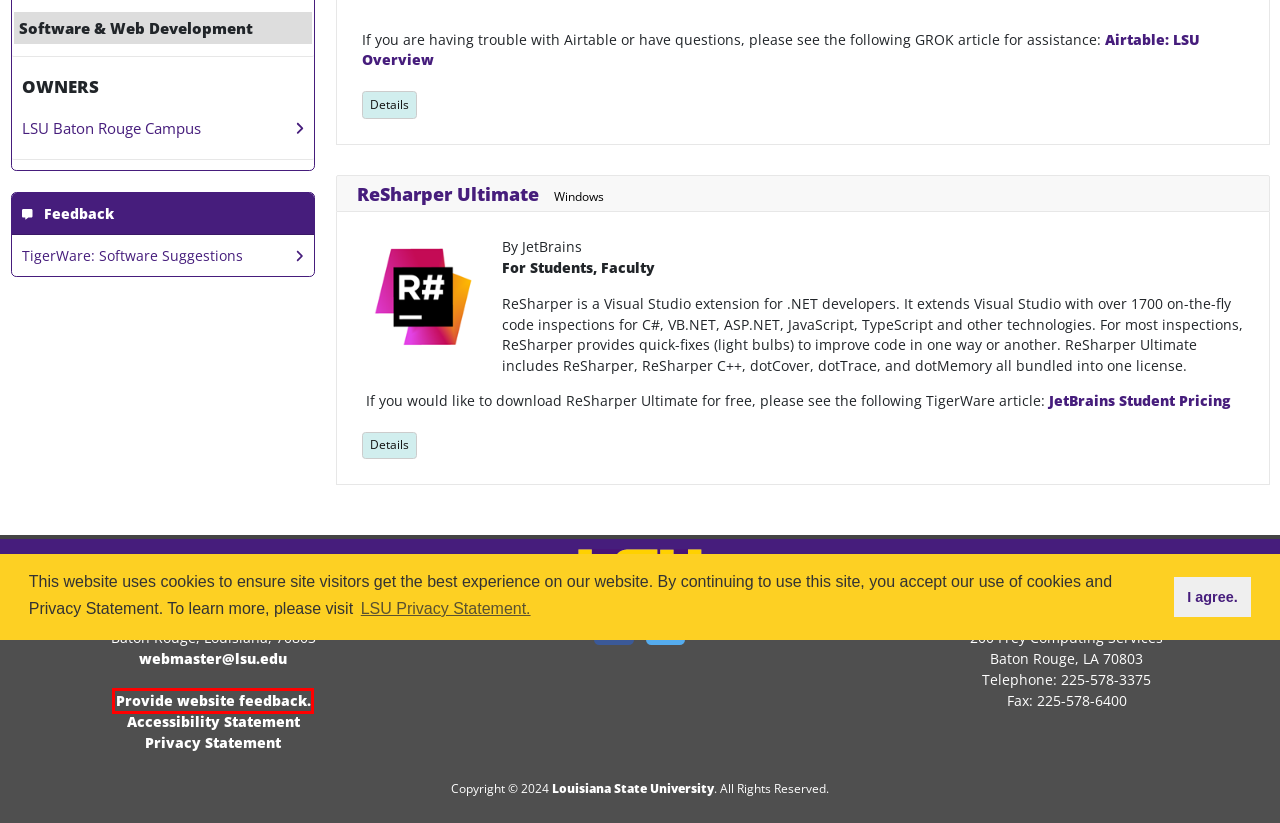You are provided with a screenshot of a webpage that has a red bounding box highlighting a UI element. Choose the most accurate webpage description that matches the new webpage after clicking the highlighted element. Here are your choices:
A. Service - Website Feedback
B. Privacy Statement
C. Welcome to LSU, a top research university | Baton Rouge, La.
D. ADA and Accessibility
E. Airtable: LSU Overview - GROK Knowledge Base
F. TigerWare: Software Suggestions - GROK Knowledge Base
G. LSU Information Technology Services
H. MobilePrint: LSU Overview - GROK Knowledge Base

A